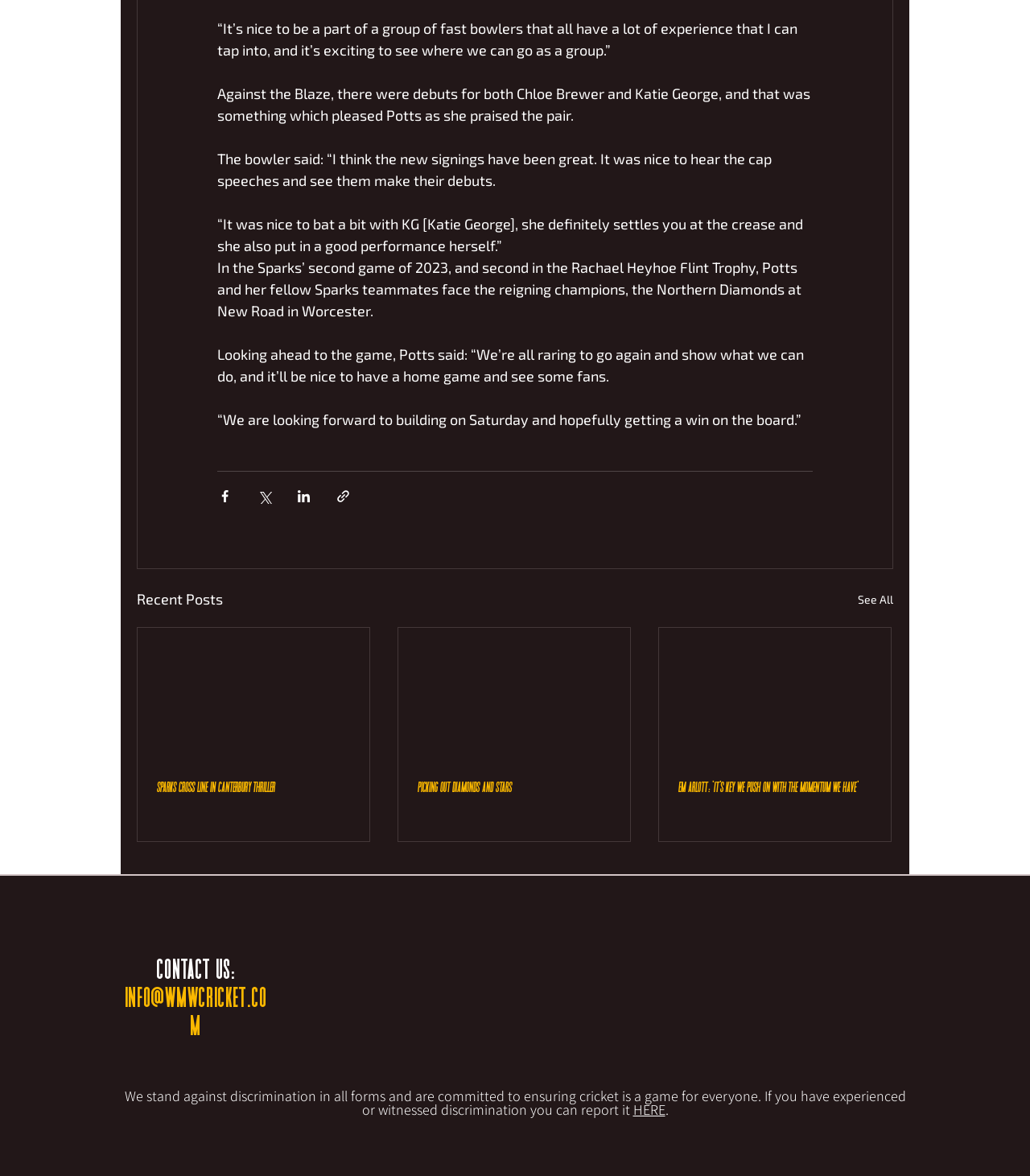Please determine the bounding box coordinates of the element to click on in order to accomplish the following task: "Click About Us". Ensure the coordinates are four float numbers ranging from 0 to 1, i.e., [left, top, right, bottom].

None